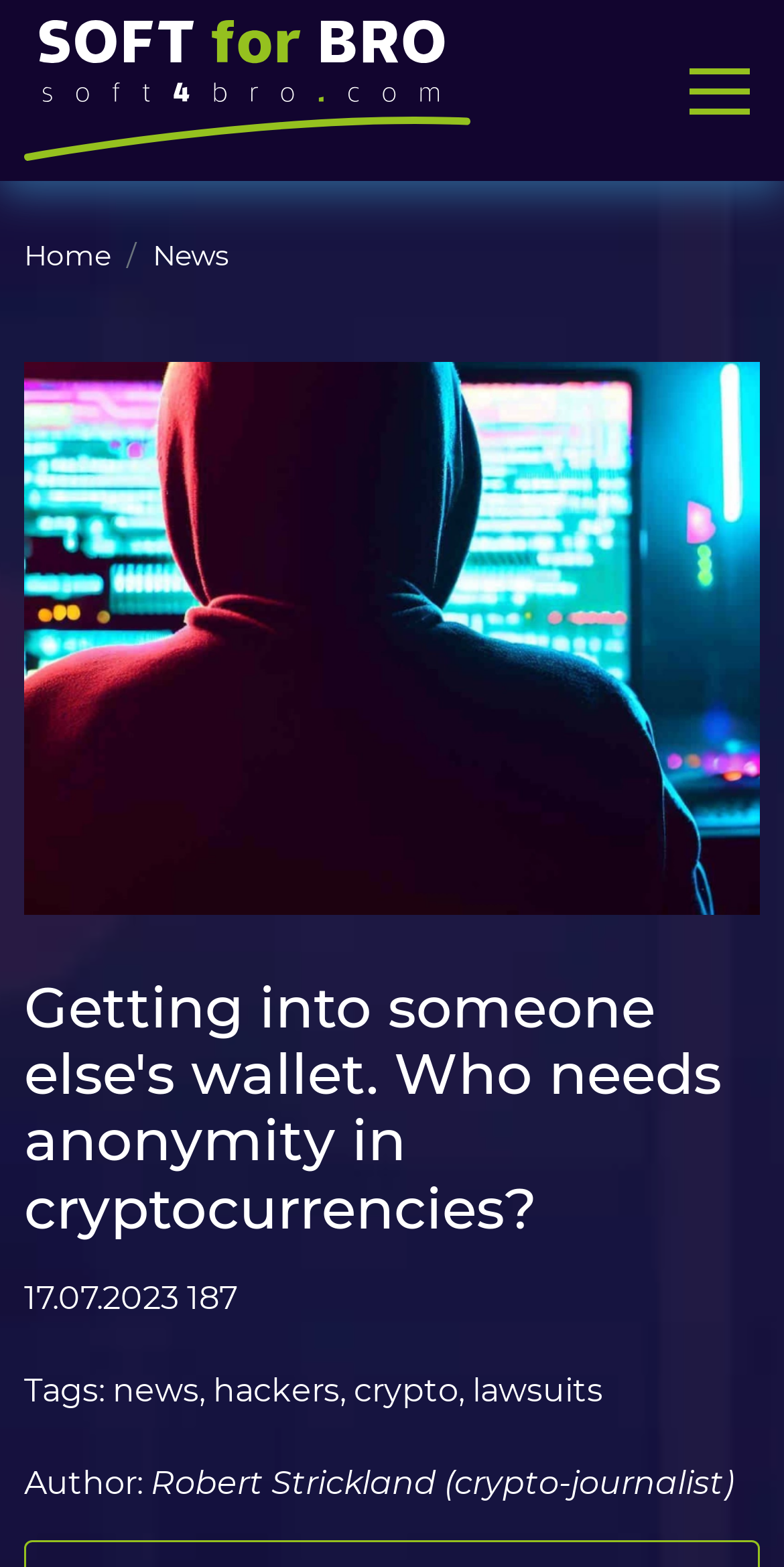What is the date of the article?
Please provide a comprehensive answer based on the visual information in the image.

The date of the article is mentioned in the StaticText element with the text '17.07.2023', which is located at the bounding box coordinates [0.031, 0.816, 0.228, 0.841].